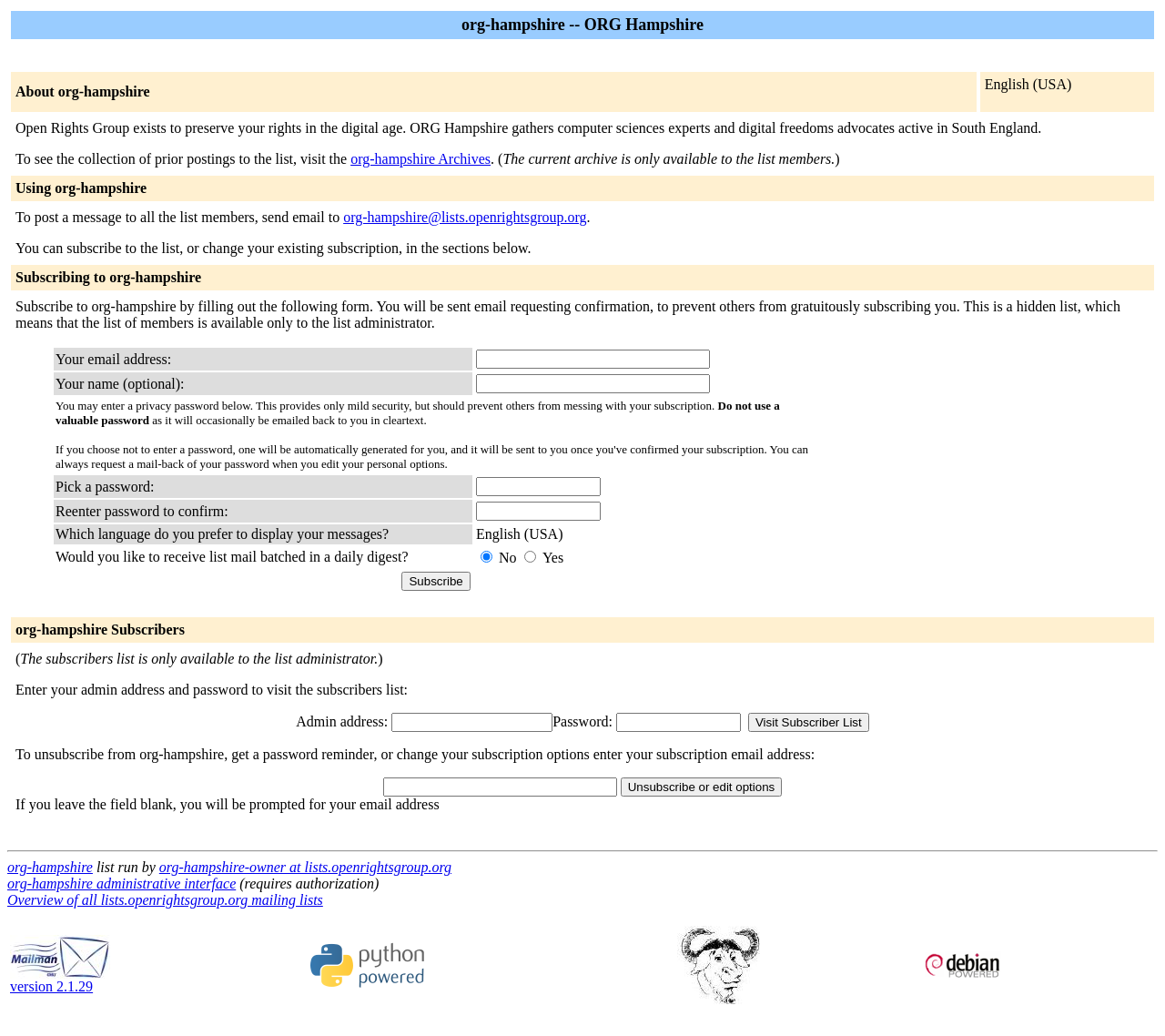Provide a single word or phrase to answer the given question: 
What is the name of the list?

org-hampshire